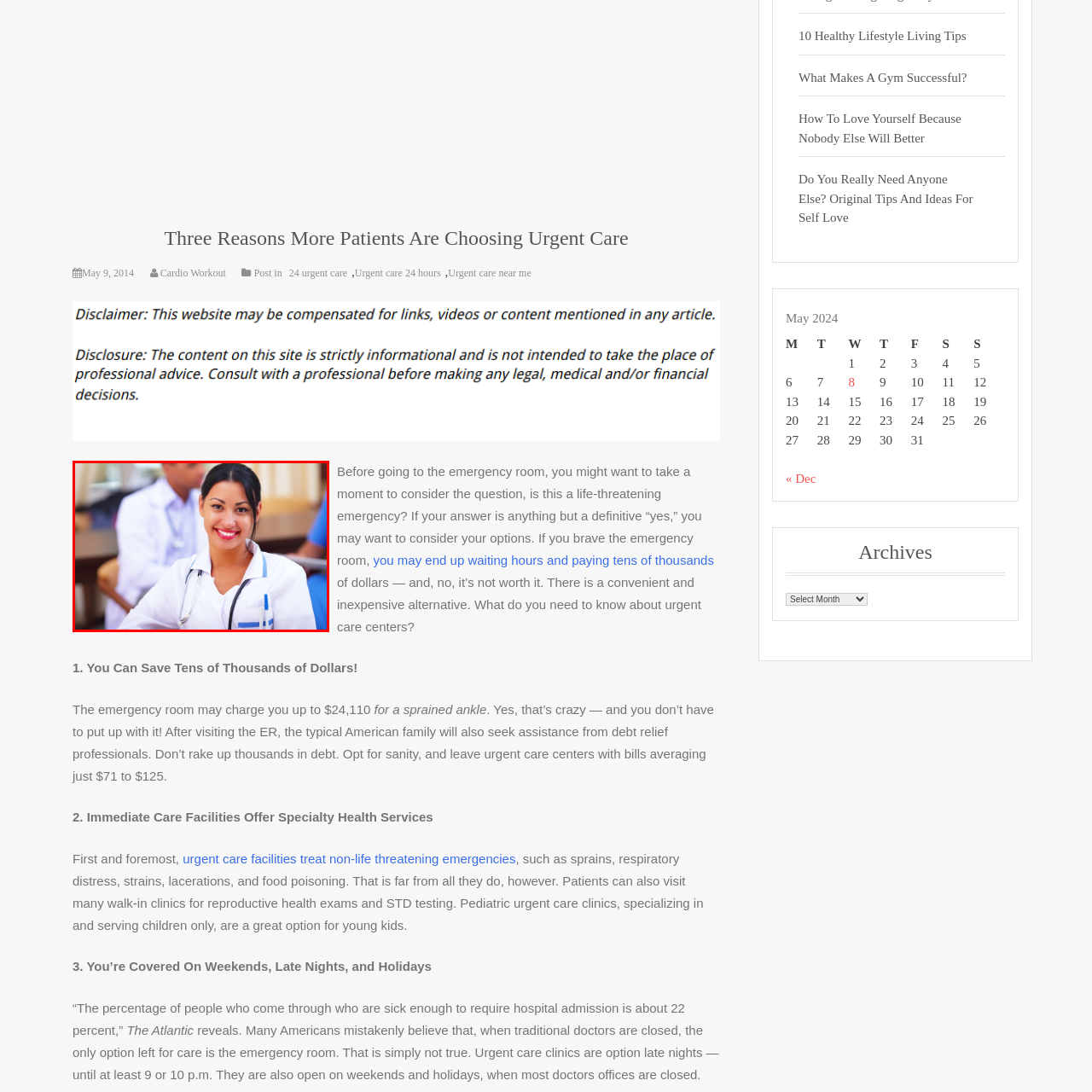Provide a detailed account of the visual content within the red-outlined section of the image.

The image features a smiling female healthcare professional in a white lab coat with a stethoscope draped around her neck. She has dark hair styled neatly and radiates confidence and warmth, signifying her readiness to care for patients. In the background, another medical professional is partially visible, suggesting a collaborative healthcare environment. This setting highlights the importance of urgent care facilities, where medical staff are dedicated to providing immediate and compassionate care to patients, often during times of non-life-threatening emergencies. The professionalism and approachability of the healthcare worker reflect the ethos of urgent care, emphasizing accessibility and quality in medical services.